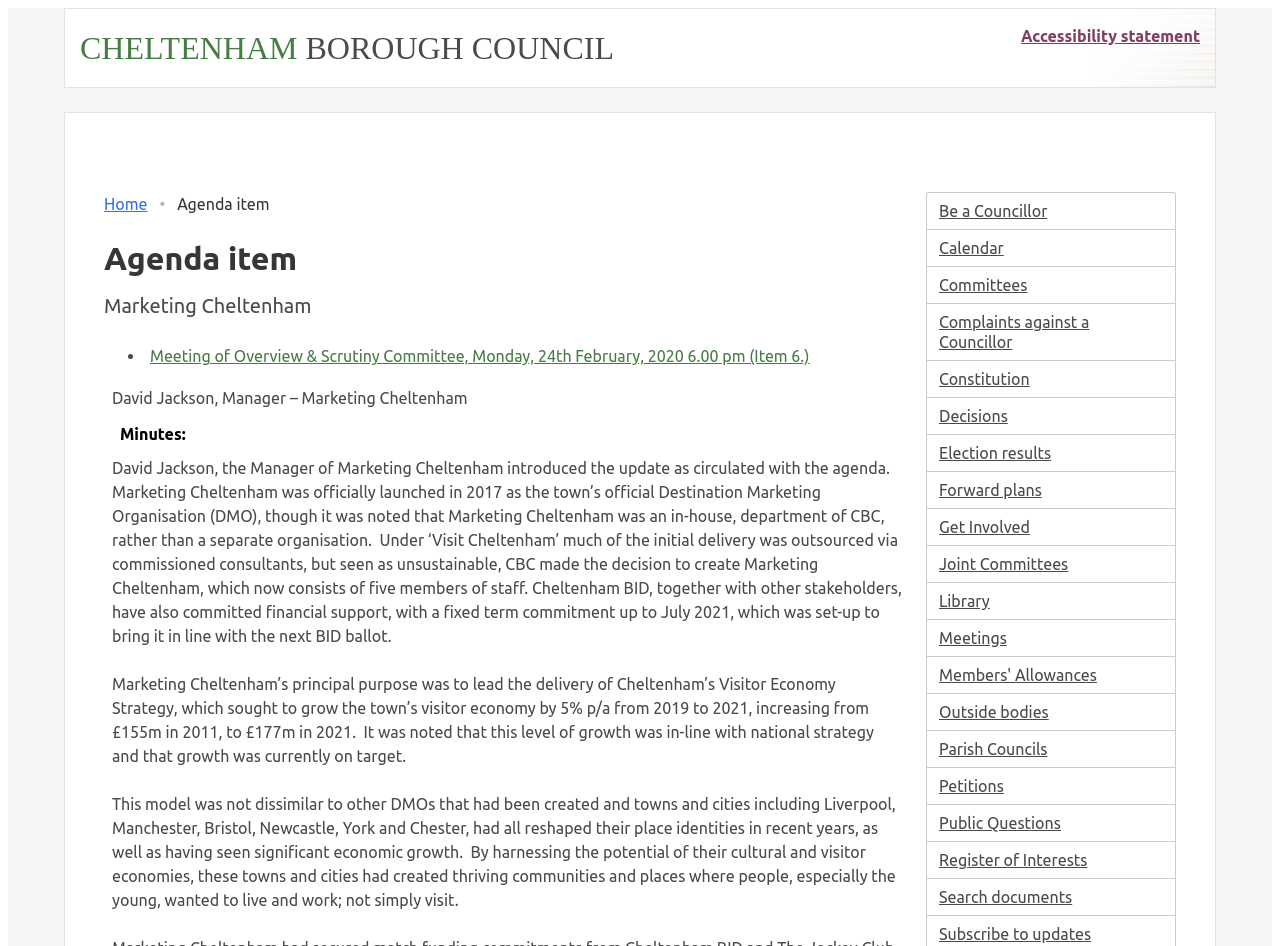Identify the bounding box coordinates of the clickable region required to complete the instruction: "Check 'Be a Councillor'". The coordinates should be given as four float numbers within the range of 0 and 1, i.e., [left, top, right, bottom].

[0.724, 0.204, 0.918, 0.242]